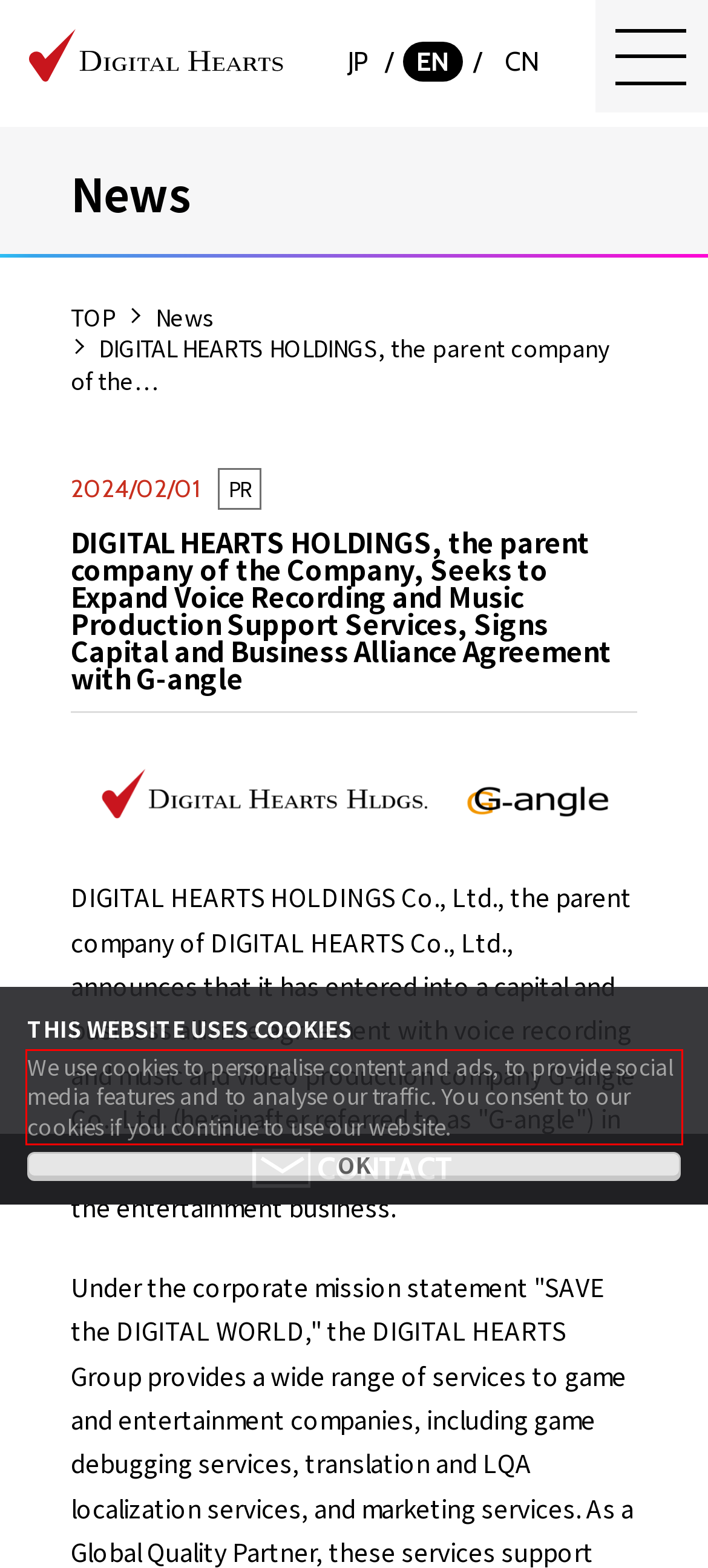Please analyze the provided webpage screenshot and perform OCR to extract the text content from the red rectangle bounding box.

We use cookies to personalise content and ads, to provide social media features and to analyse our traffic. You consent to our cookies if you continue to use our website.